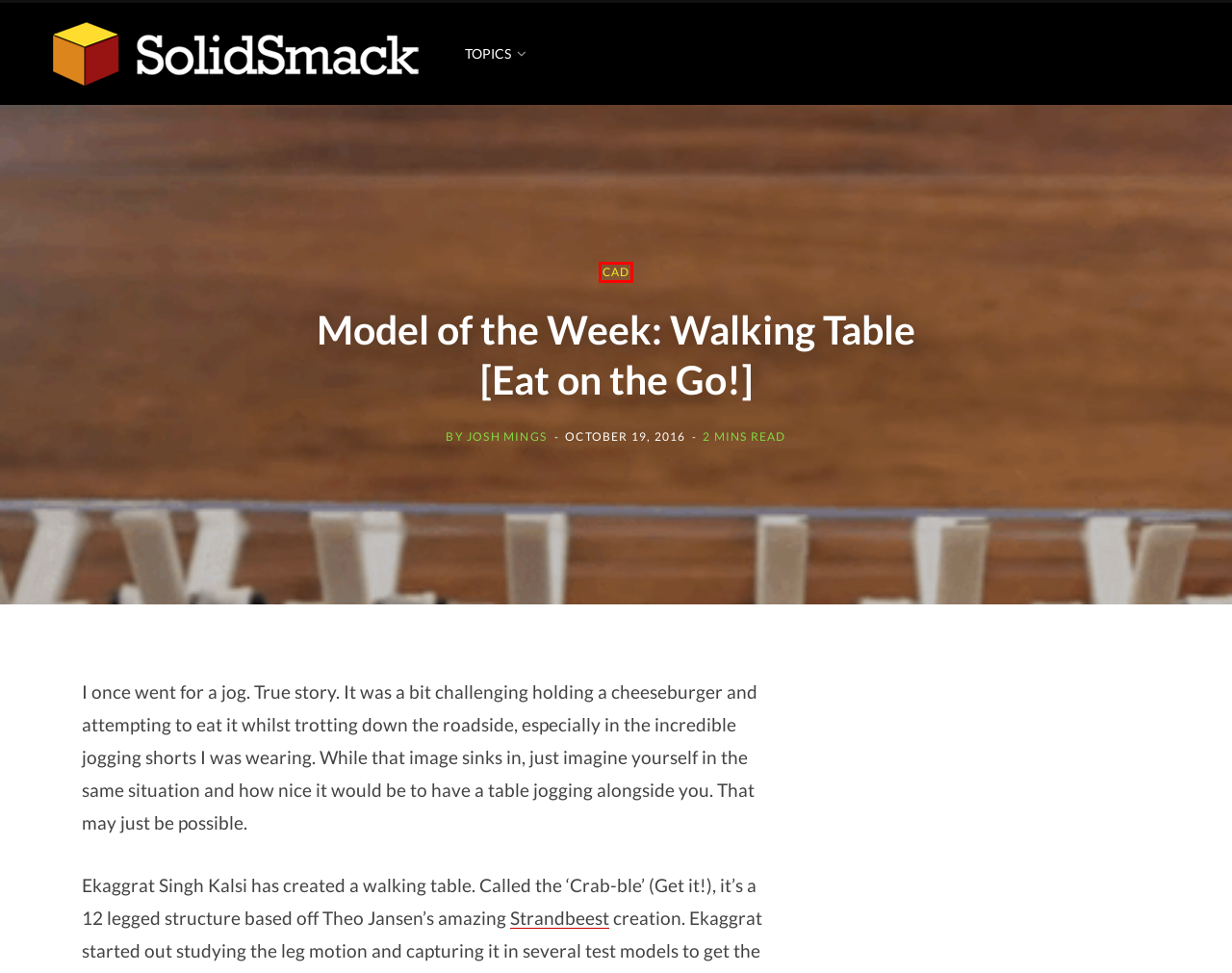A screenshot of a webpage is provided, featuring a red bounding box around a specific UI element. Identify the webpage description that most accurately reflects the new webpage after interacting with the selected element. Here are the candidates:
A. SolidSmack - Copyright
B. Got Your Sketch On? - SolidSmack
C. The Art of Creating Creatures. Theo Jansen's Strandbeests. - SolidSmack
D. CAD Latest News and CAD Stories - SolidSmack
E. Josh Mings
F. SolidSmack - Home
G. Hint Lab Blends 3D Printing with LEGO in New Jewelry Collection - SolidSmack
H. Protolabs Network | On-demand manufacturing for custom parts

D